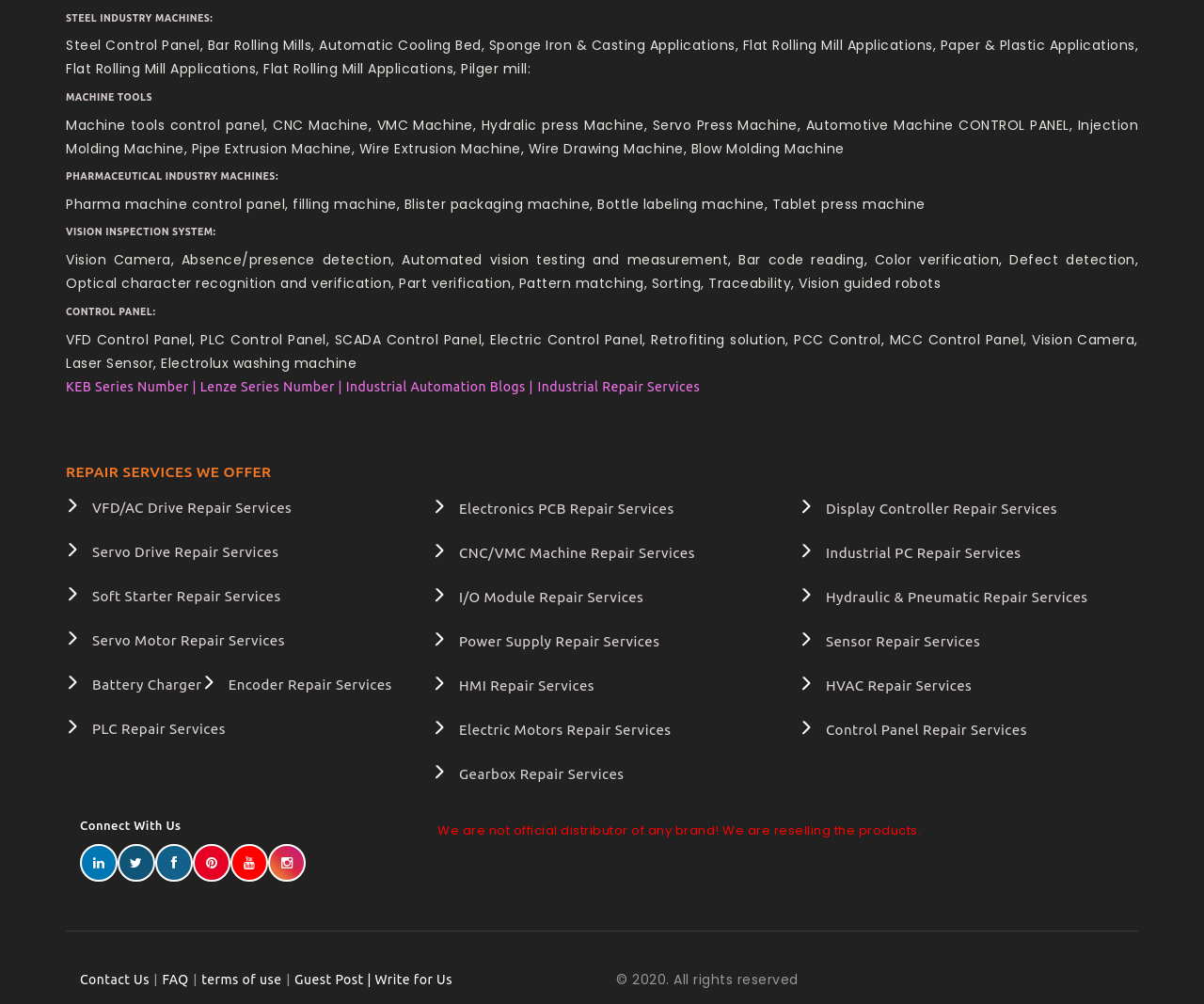Locate the bounding box coordinates of the clickable area to execute the instruction: "Learn about CNC/VMC Machine Repair Services". Provide the coordinates as four float numbers between 0 and 1, represented as [left, top, right, bottom].

[0.381, 0.541, 0.577, 0.557]